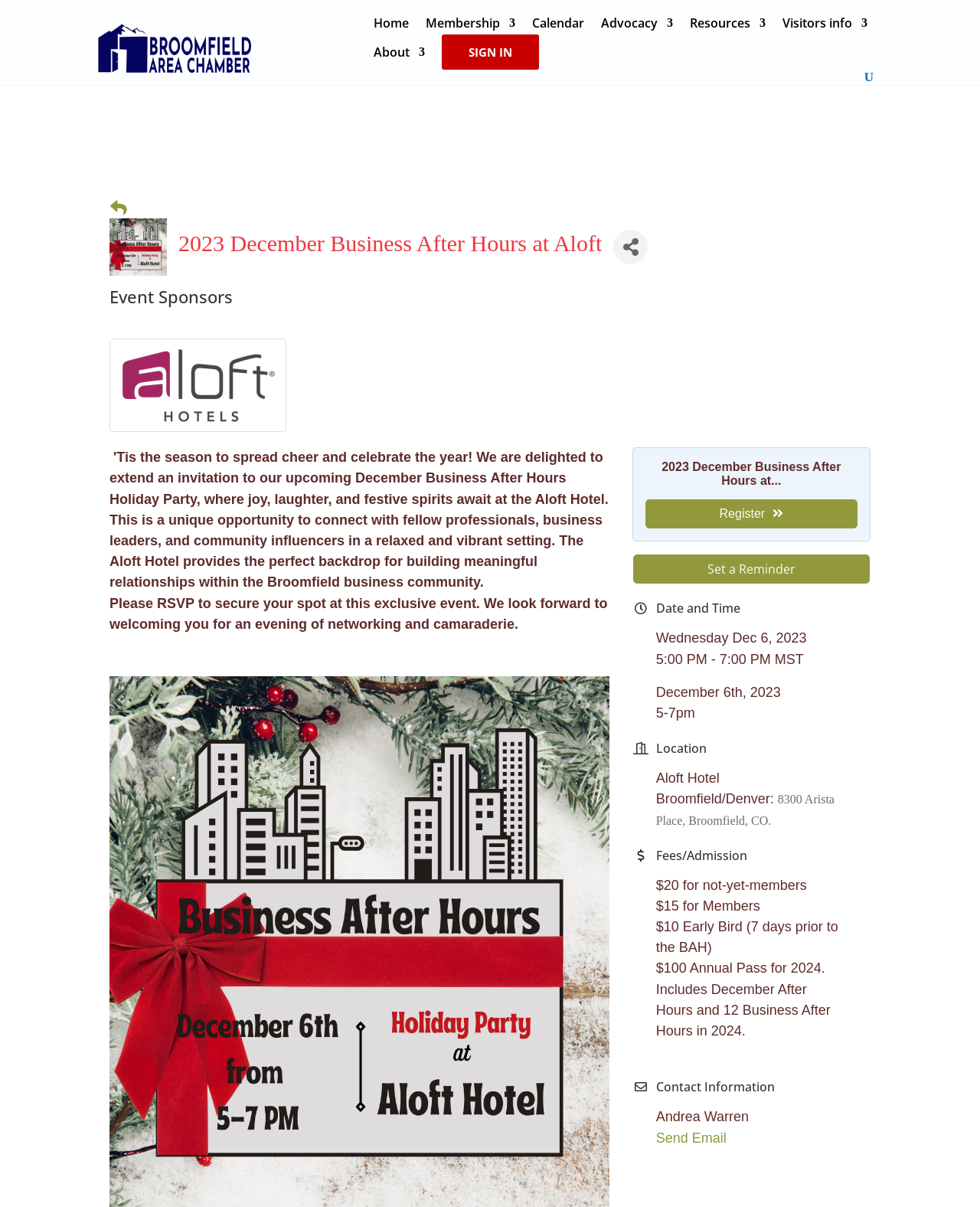Predict the bounding box of the UI element based on this description: "Set a Reminder".

[0.646, 0.46, 0.887, 0.484]